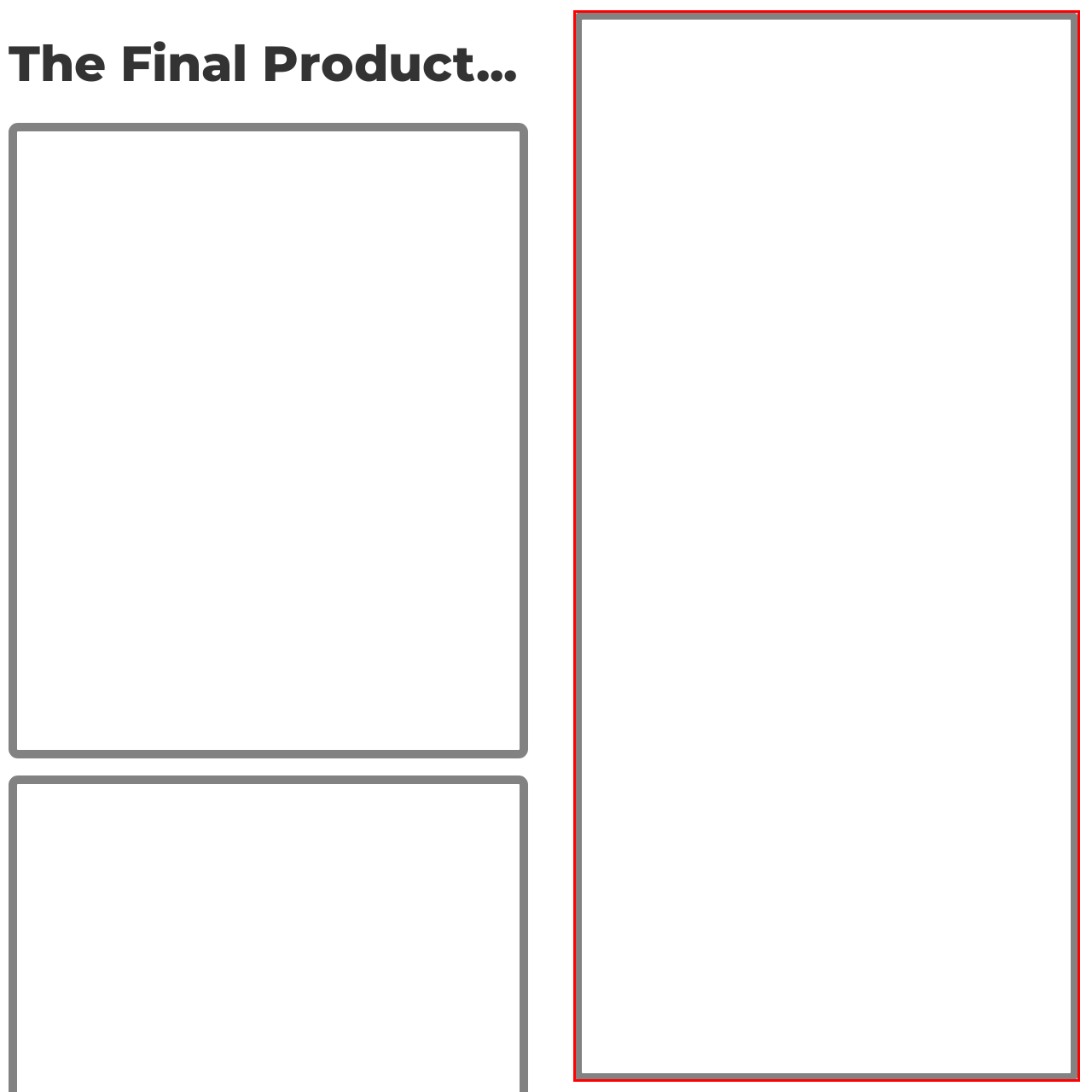Describe extensively the contents of the image within the red-bordered area.

The image, identified as "imagewest-full-screen-display-homepage," occupies a significant portion of the webpage, covering an area from the top to nearly the bottom of the screen. It serves as a central visual element, likely intended to grab attention and convey the essence of the content or theme associated with the homepage. Given its full-screen display nature, it is likely to be vibrant and engaging, providing an impactful introduction to the material that follows.